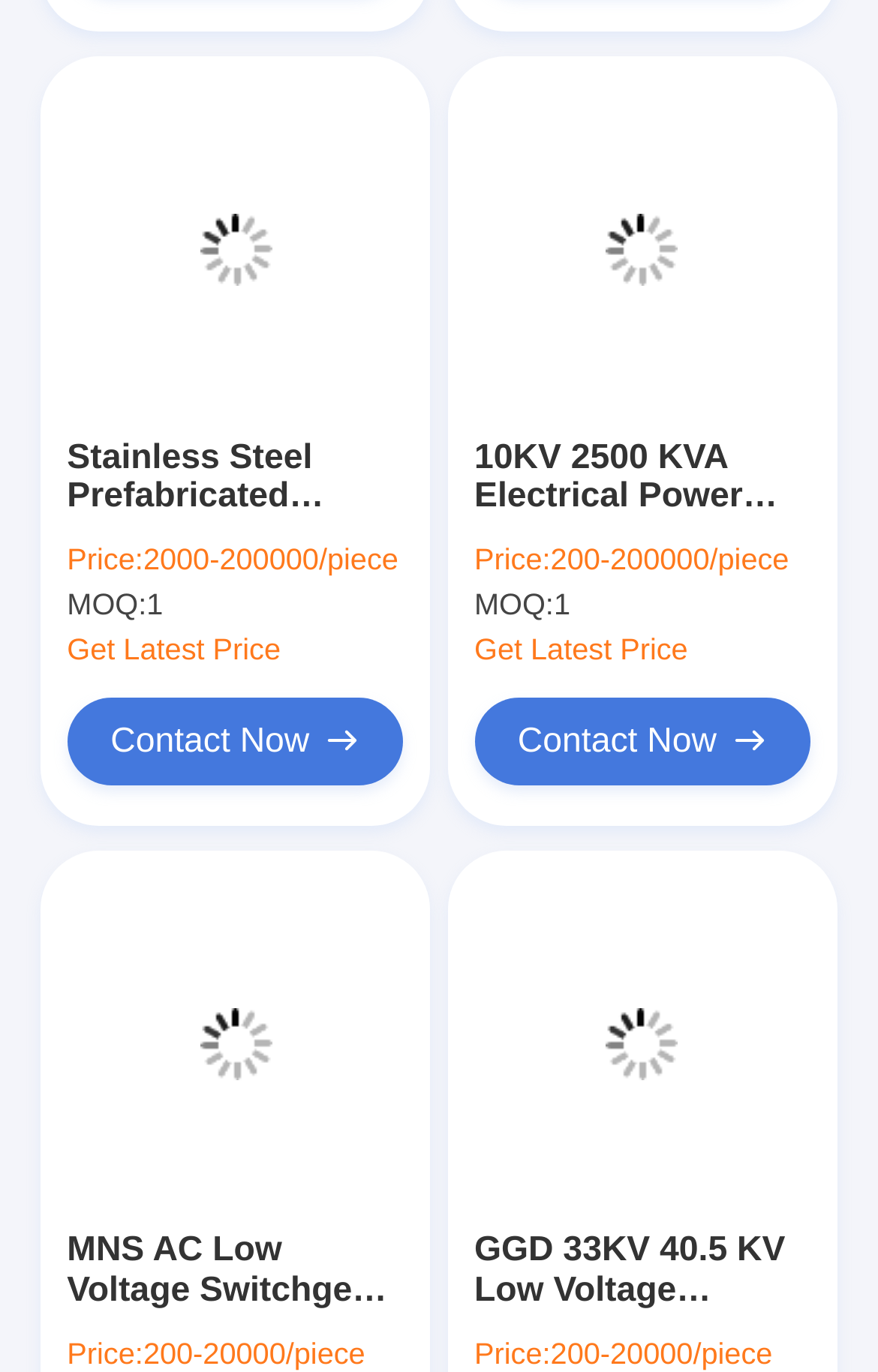Please specify the bounding box coordinates of the region to click in order to perform the following instruction: "Click on Effective Industrial Electrical Switchgear KYN28-12 11 KV For Energy Power Plants".

[0.079, 0.948, 0.921, 0.995]